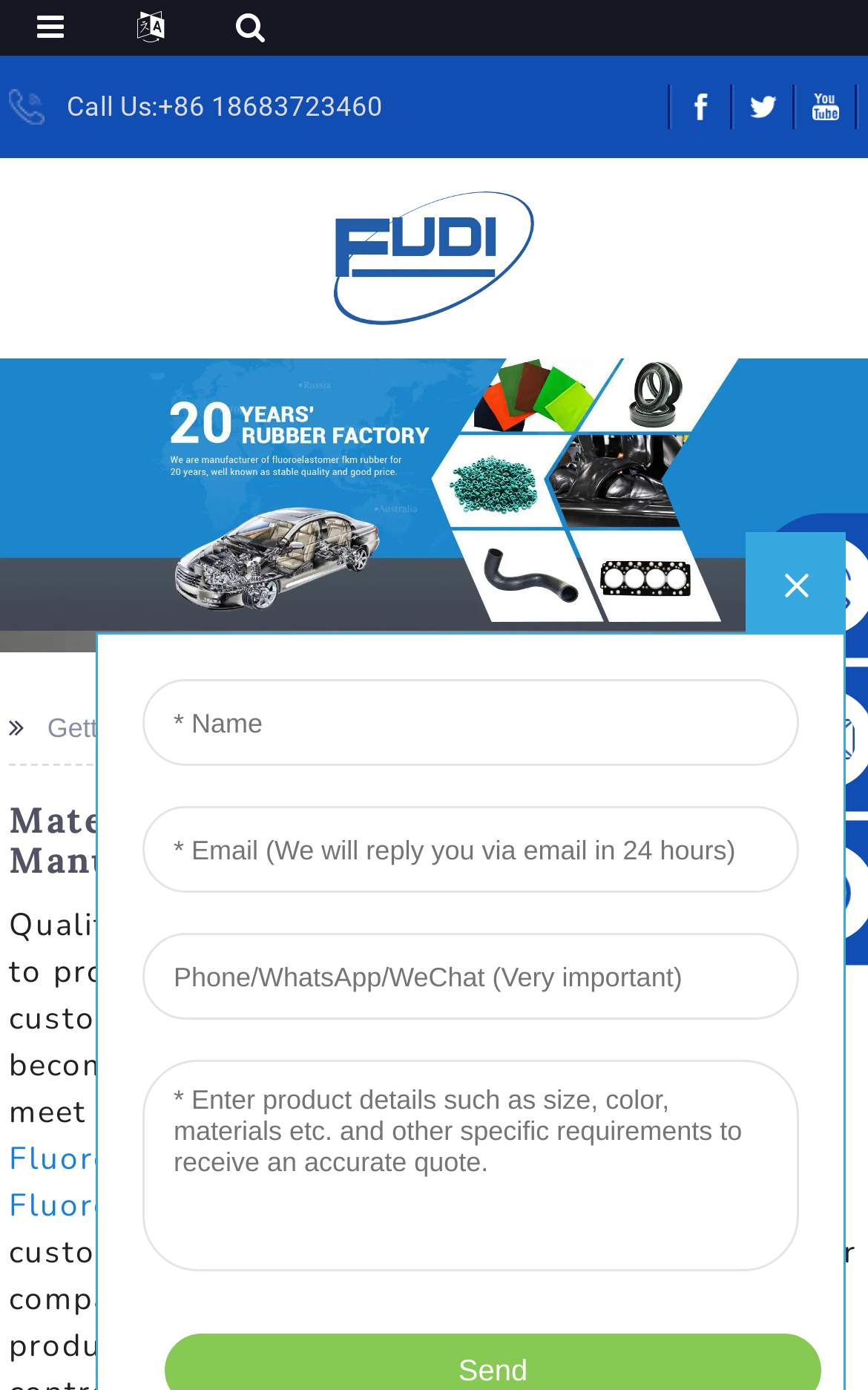What is the phone number to call?
Using the image as a reference, give a one-word or short phrase answer.

+86 18683723460